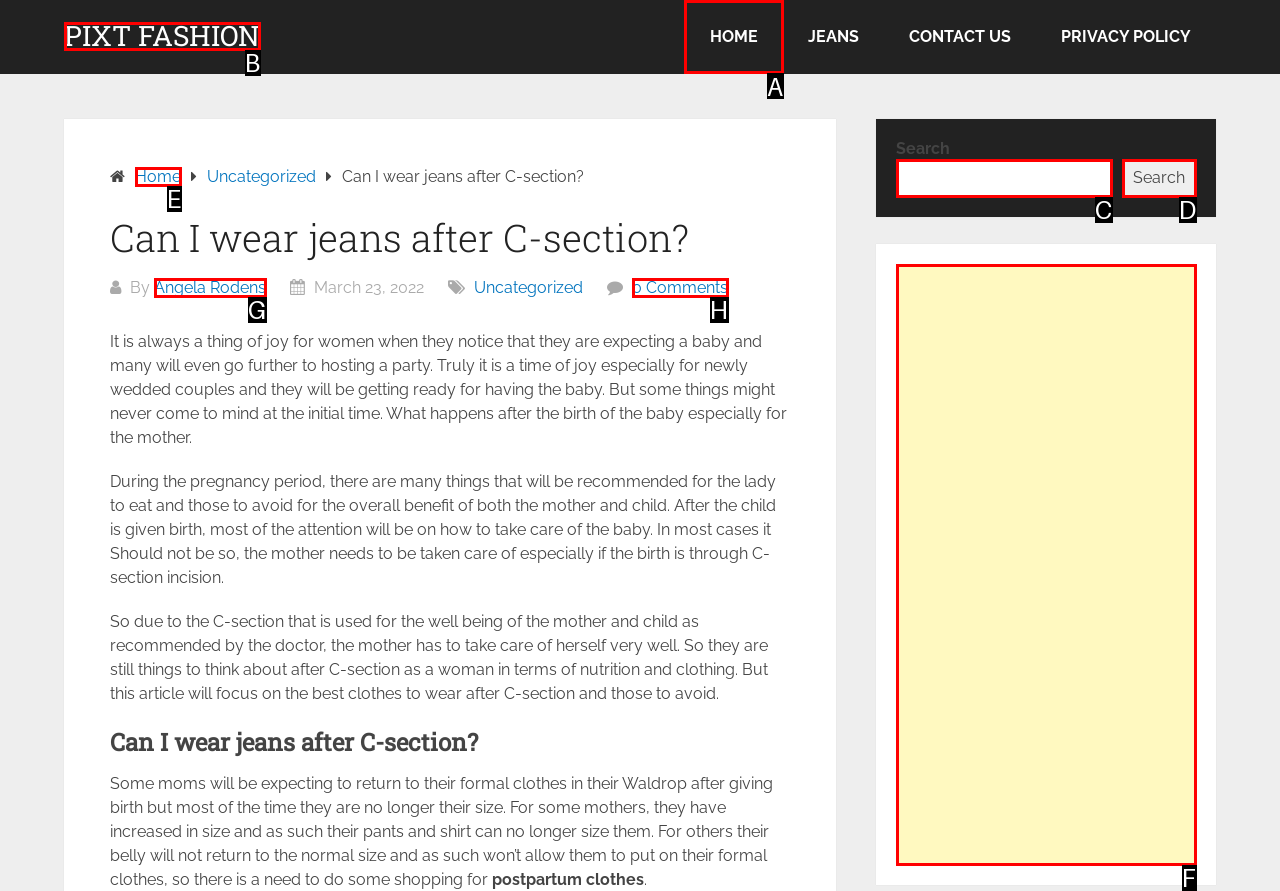Identify the HTML element to select in order to accomplish the following task: Click on the 'HOME' link
Reply with the letter of the chosen option from the given choices directly.

A